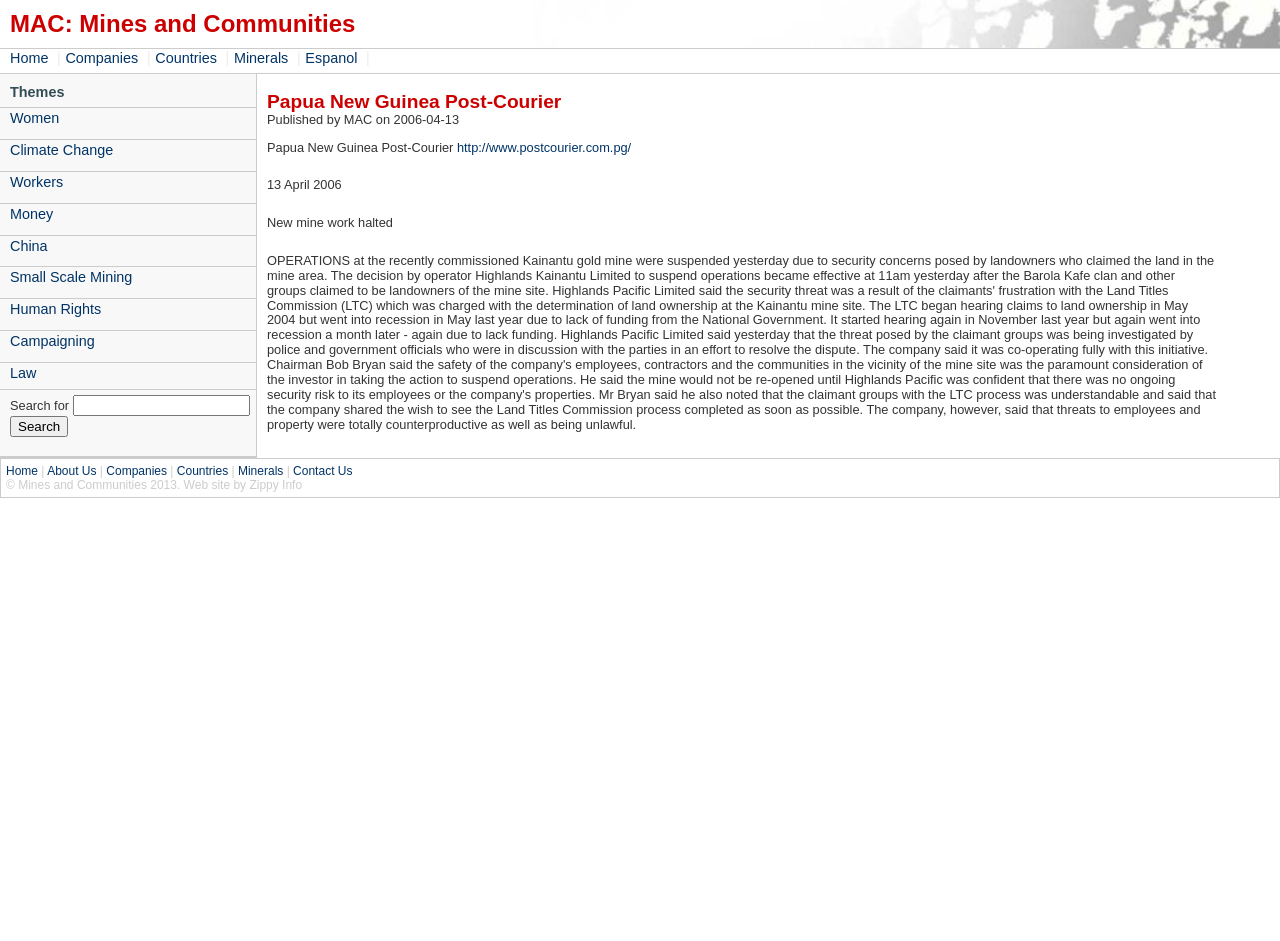Using the elements shown in the image, answer the question comprehensively: What is the name of the website?

I determined the answer by looking at the heading element 'MAC: Mines and Communities' at the top of the webpage, which suggests that the website is named Mines and Communities.